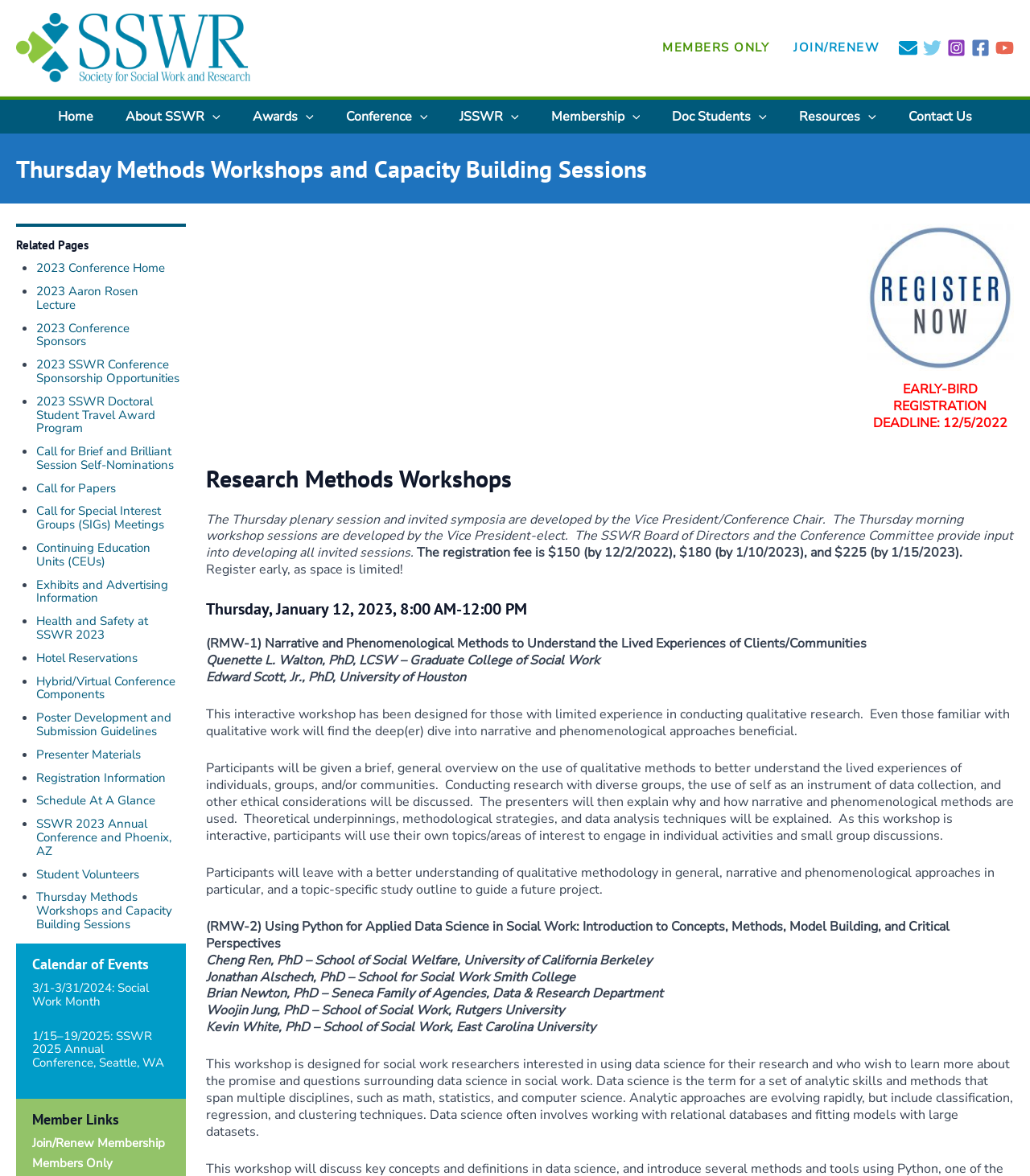Show the bounding box coordinates of the element that should be clicked to complete the task: "Check the Membership options".

[0.519, 0.085, 0.637, 0.114]